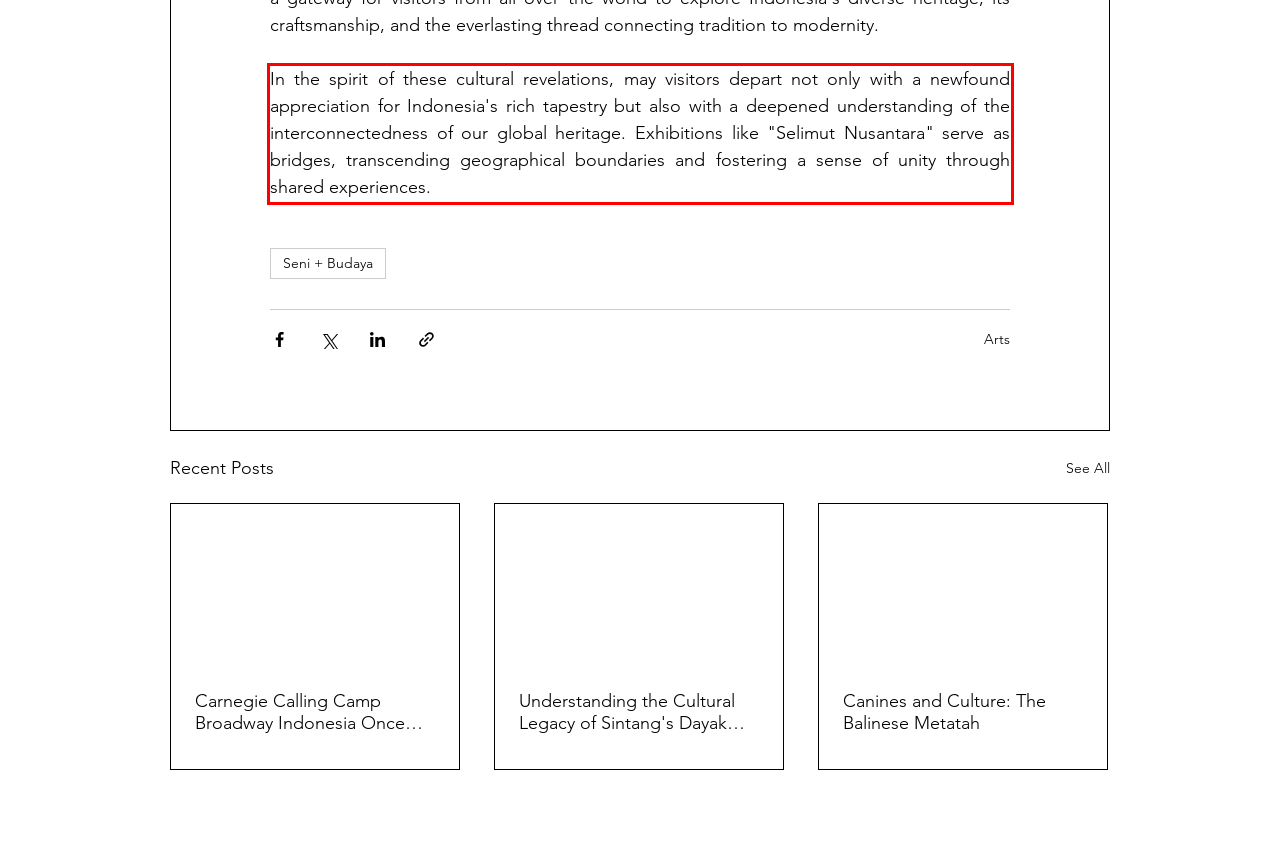Within the screenshot of the webpage, locate the red bounding box and use OCR to identify and provide the text content inside it.

In the spirit of these cultural revelations, may visitors depart not only with a newfound appreciation for Indonesia's rich tapestry but also with a deepened understanding of the interconnectedness of our global heritage. Exhibitions like "Selimut Nusantara" serve as bridges, transcending geographical boundaries and fostering a sense of unity through shared experiences.